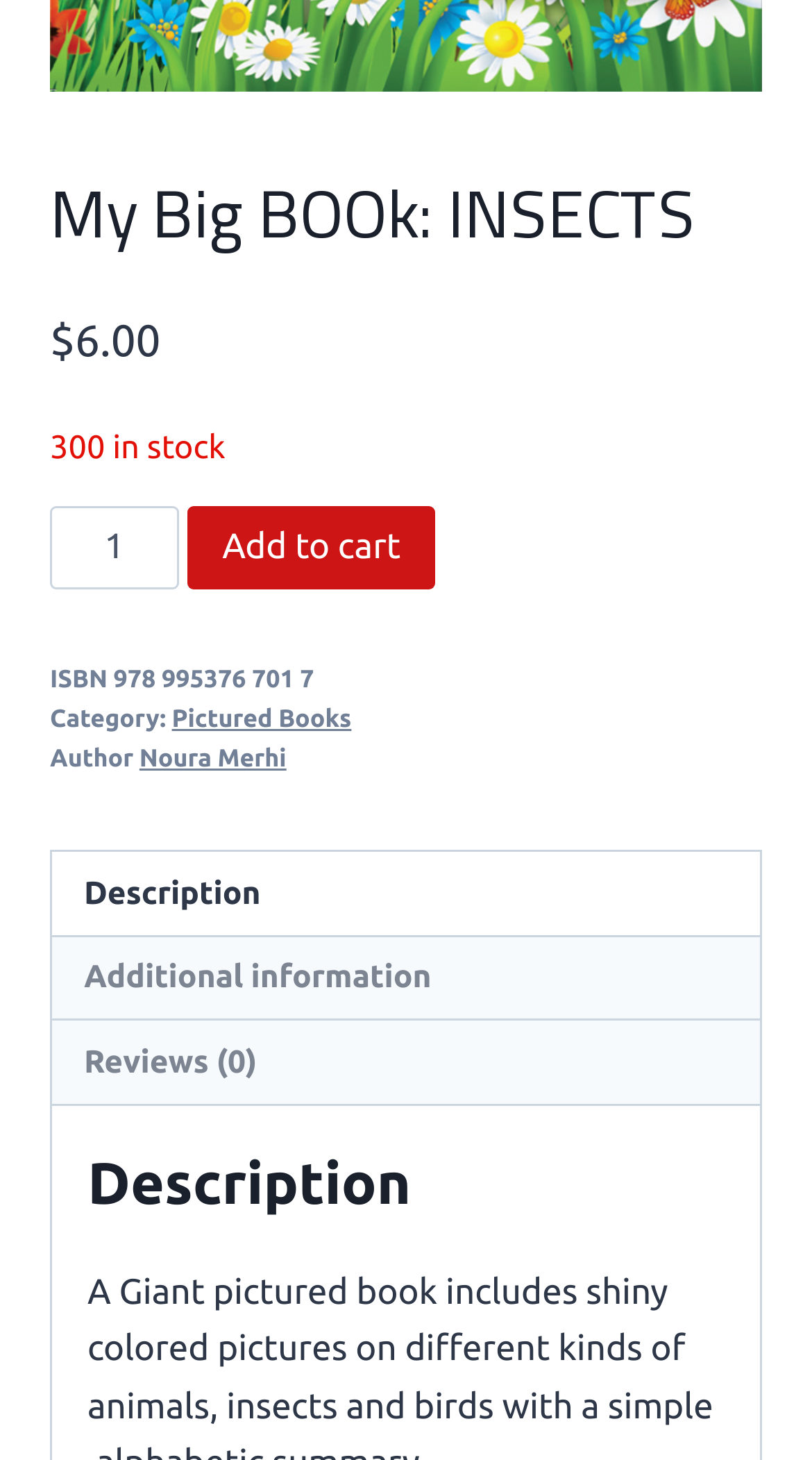Use a single word or phrase to answer the question:
Who is the author of the book?

Noura Merhi